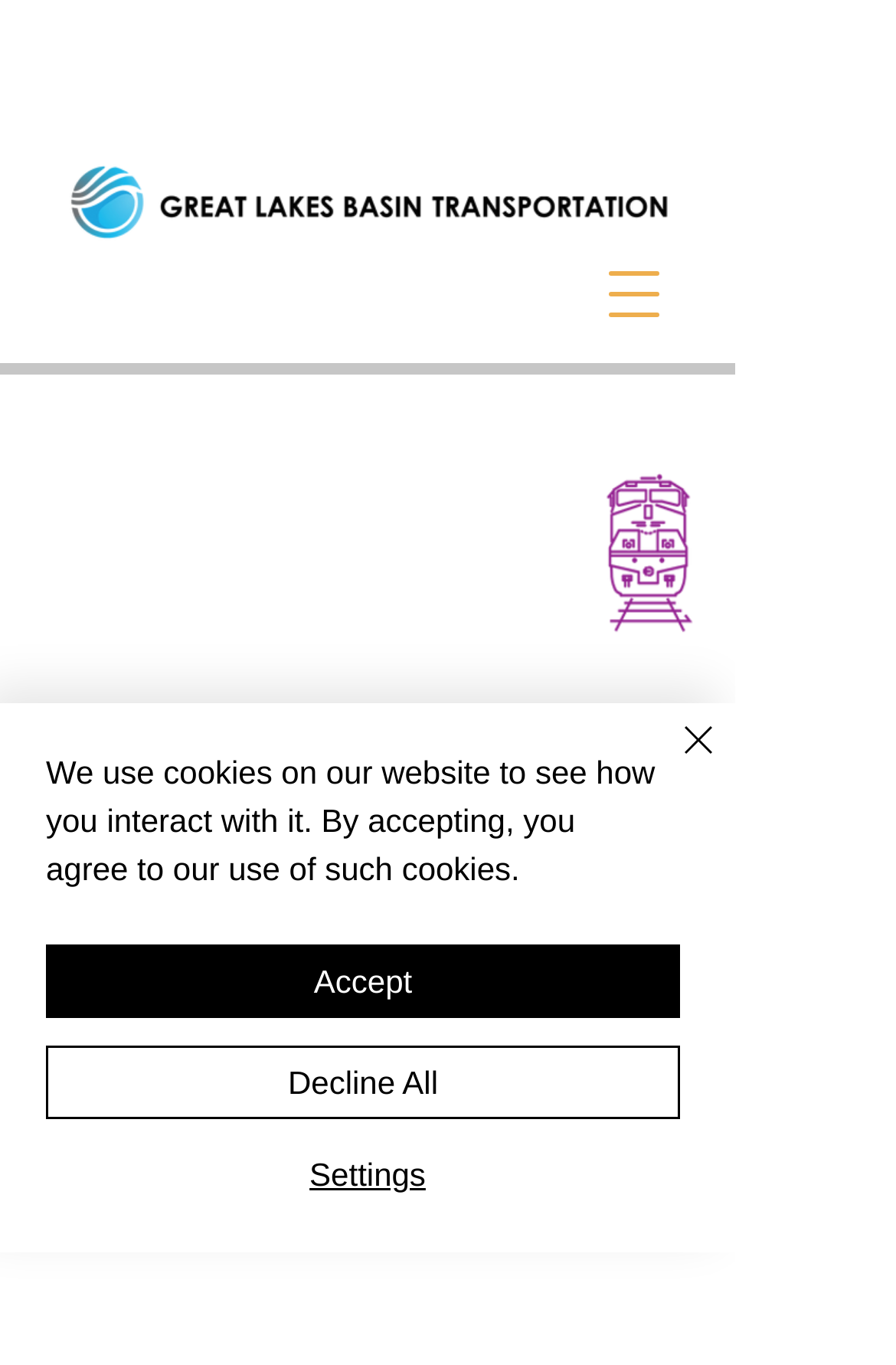Give the bounding box coordinates for the element described by: "aria-label="Open navigation menu"".

[0.644, 0.173, 0.772, 0.258]